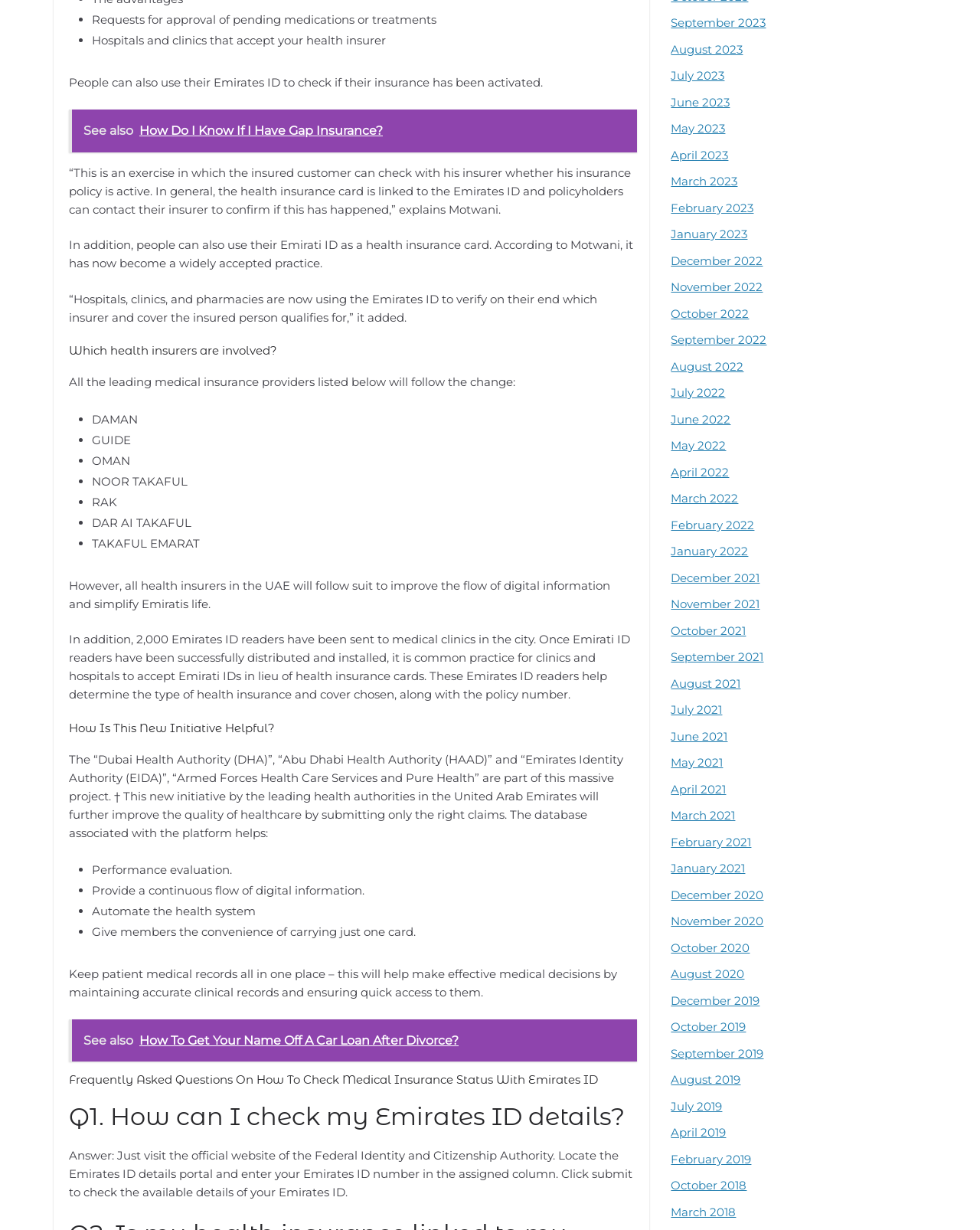Give a short answer to this question using one word or a phrase:
Which health insurers are involved in the new initiative?

All leading medical insurance providers